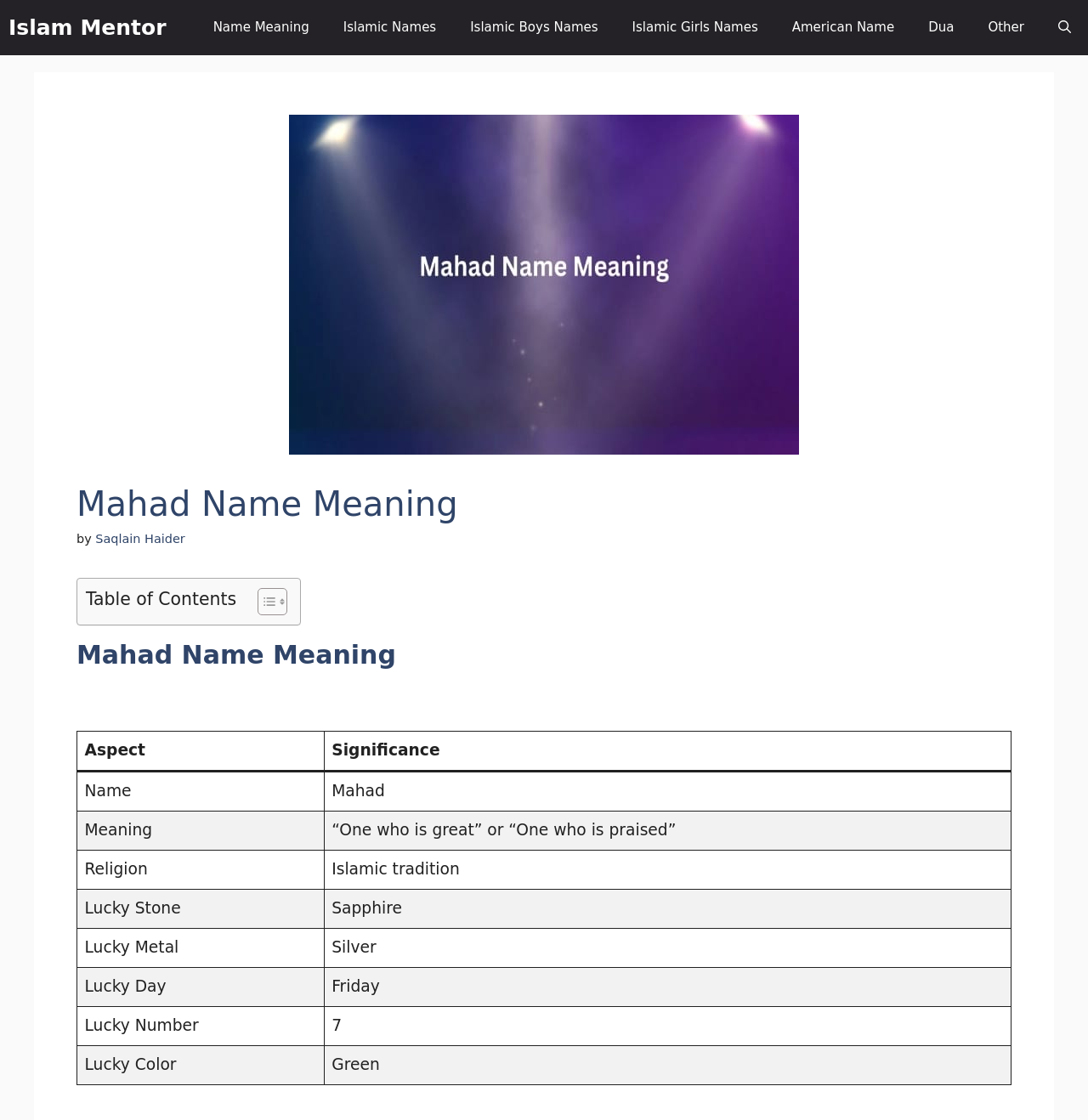What is the meaning of the name Mahad?
Please provide a single word or phrase as your answer based on the image.

“One who is great” or “One who is praised”